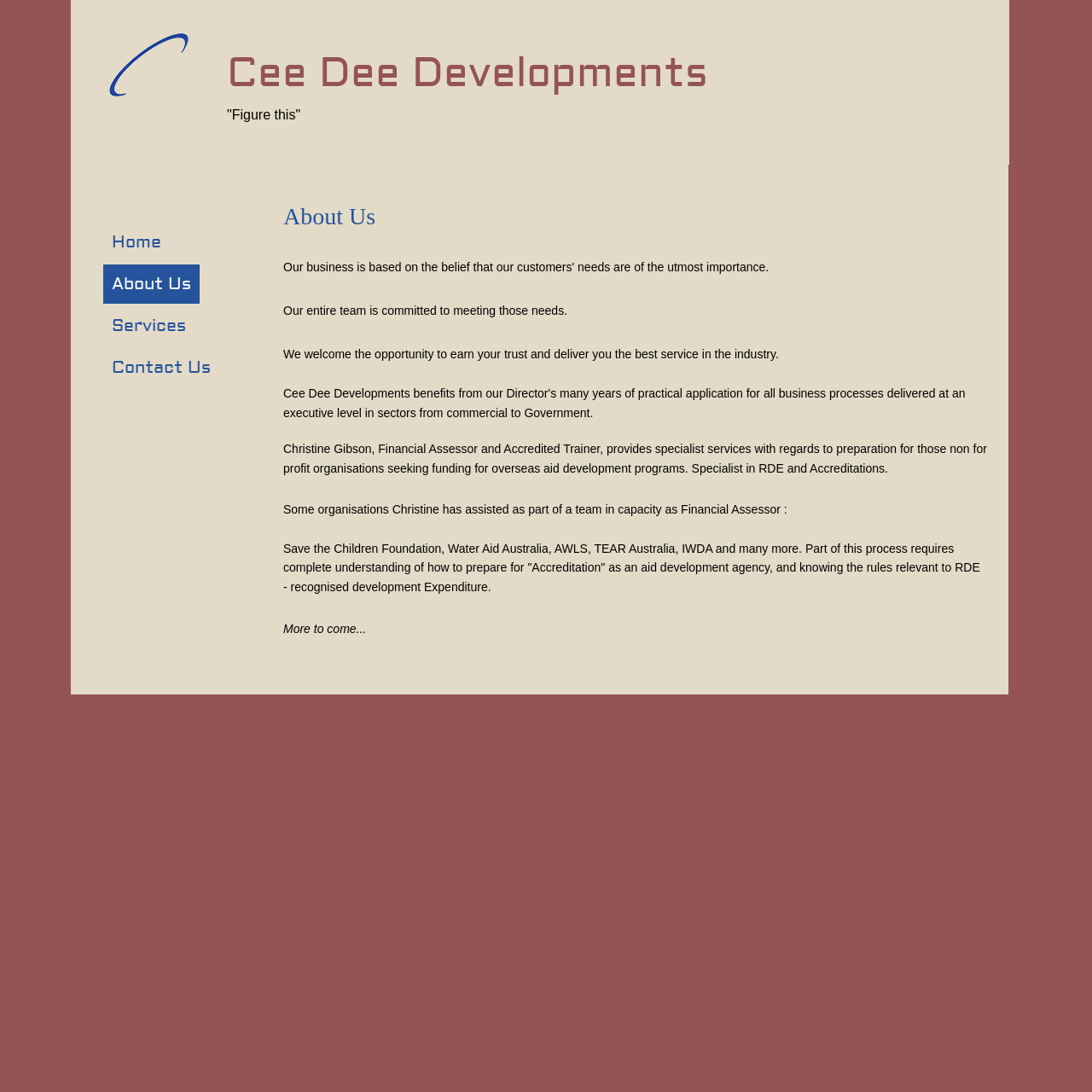What is RDE?
Carefully examine the image and provide a detailed answer to the question.

The abbreviation RDE is explained in the text as 'Recognised Development Expenditure', which is relevant to aid development agencies and is part of the process of preparing for accreditation.